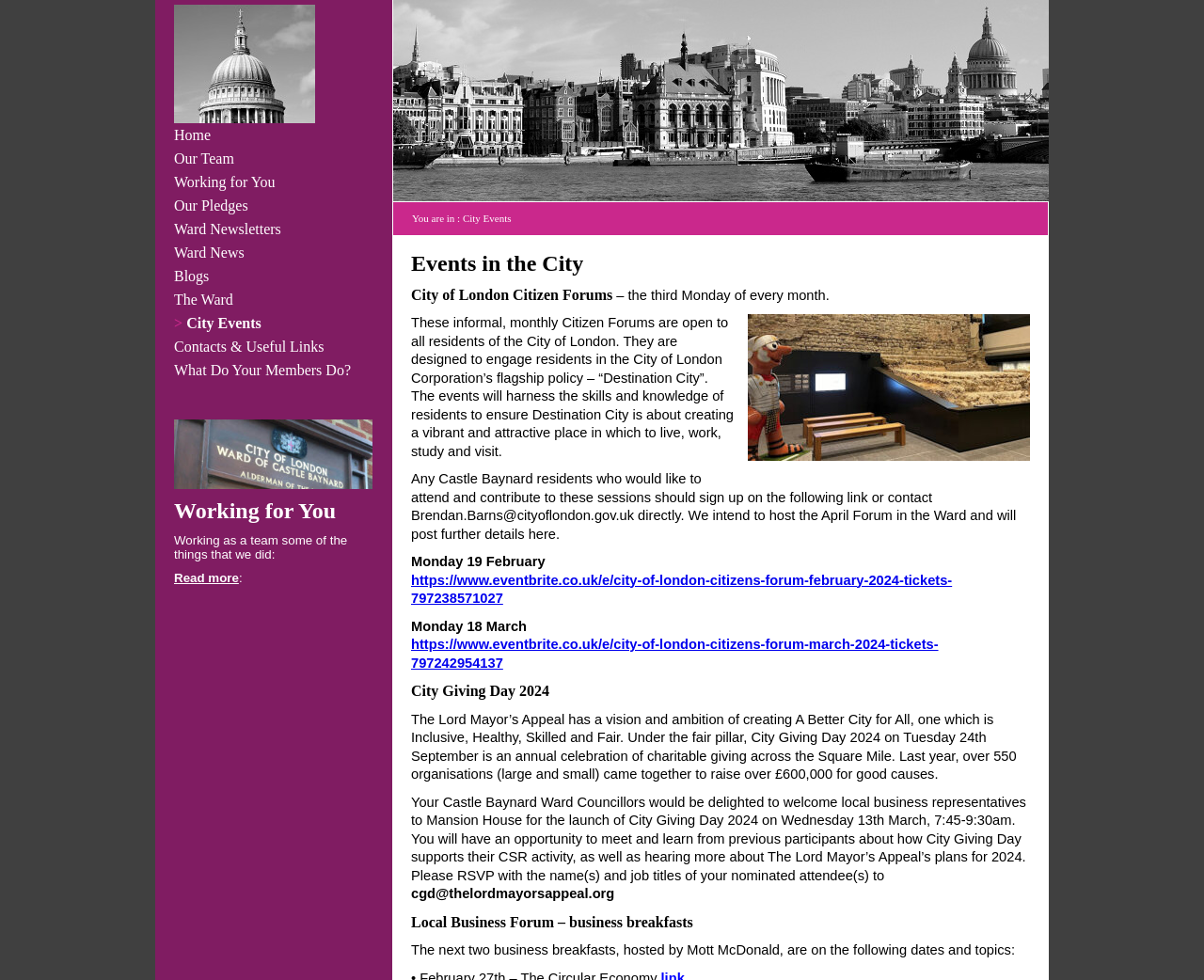Using the information shown in the image, answer the question with as much detail as possible: What is the name of the ward?

The name of the ward can be found in the heading element at the top of the webpage, which reads 'Castle Baynard'. This is also the title of the webpage, indicating that the webpage is related to Castle Baynard ward.